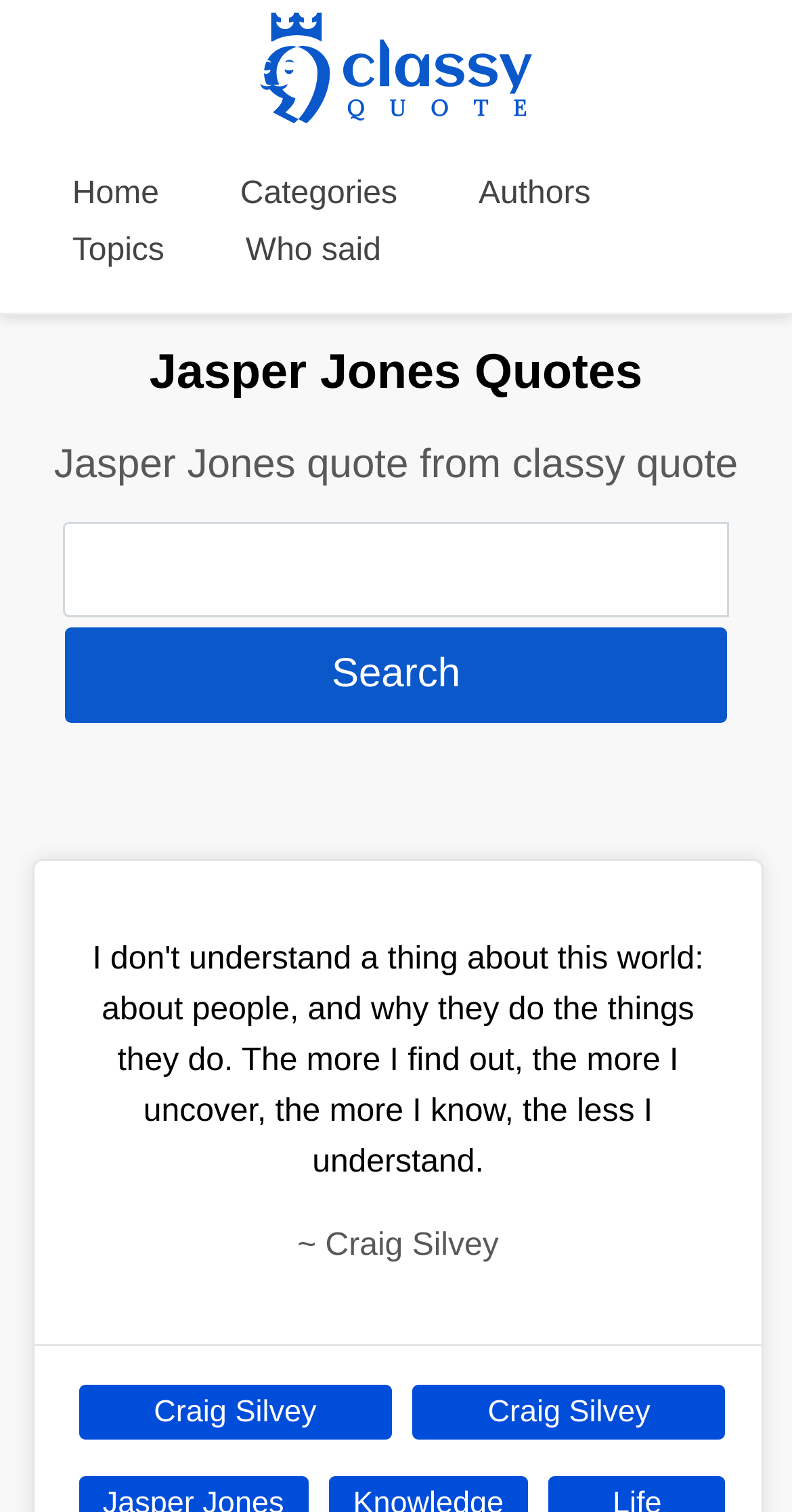Locate the bounding box of the UI element with the following description: "Main Menu".

None